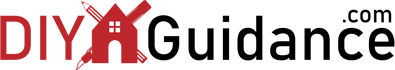Explain the image in detail, mentioning the main subjects and background elements.

The image features the logo of DIYGuidance.com, a website dedicated to providing resources and information for DIY enthusiasts. The logo combines a stylized house icon, symbolizing home improvement and DIY projects, with bold, clear typography spelling out "DIYGuidance.com." The red and black color scheme enhances visibility and appeal, effectively representing the website's focus on practical guidance for do-it-yourself tasks.